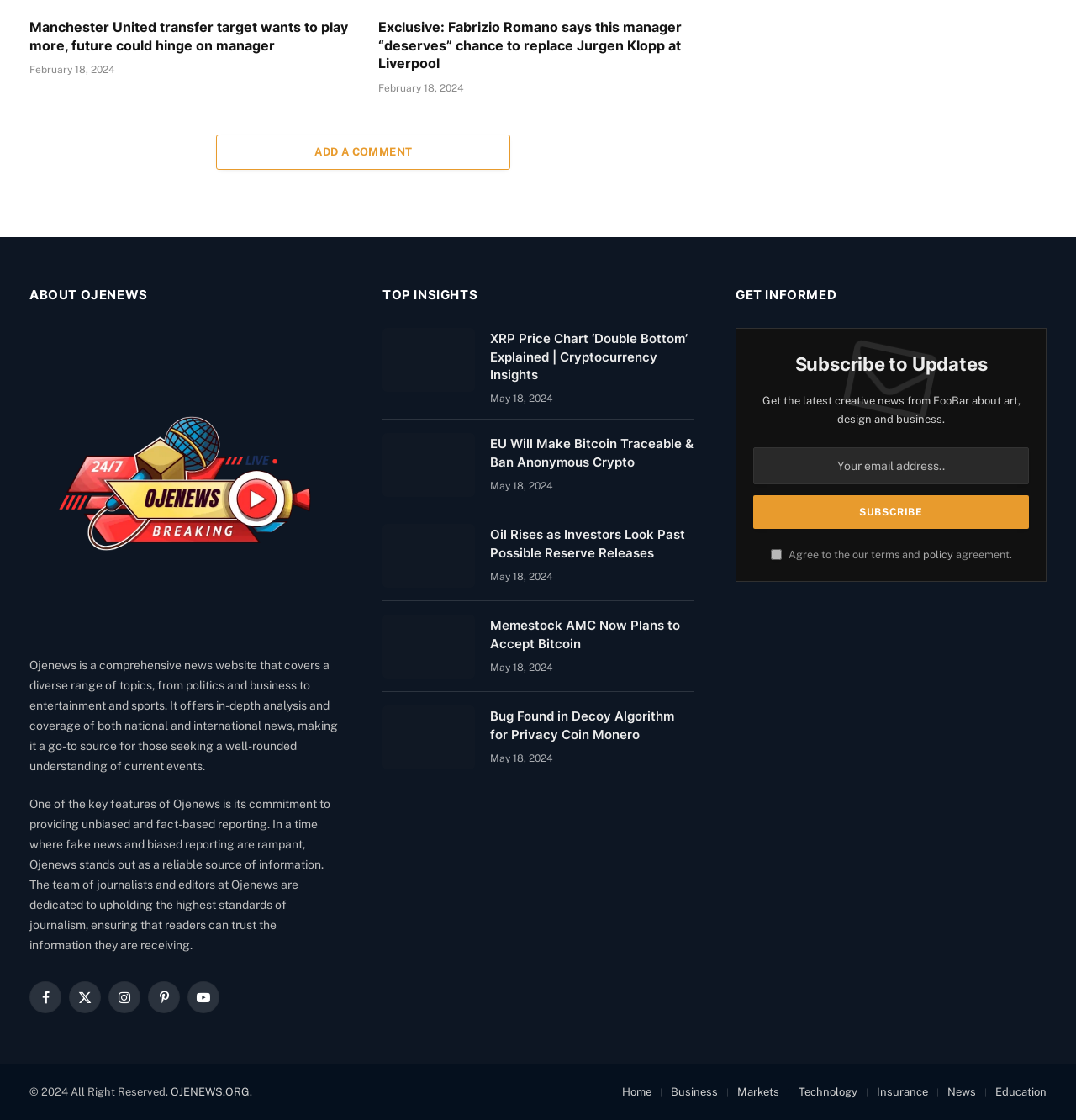How many social media links are there in the 'ABOUT OJENEWS' section?
Please provide a single word or phrase answer based on the image.

5